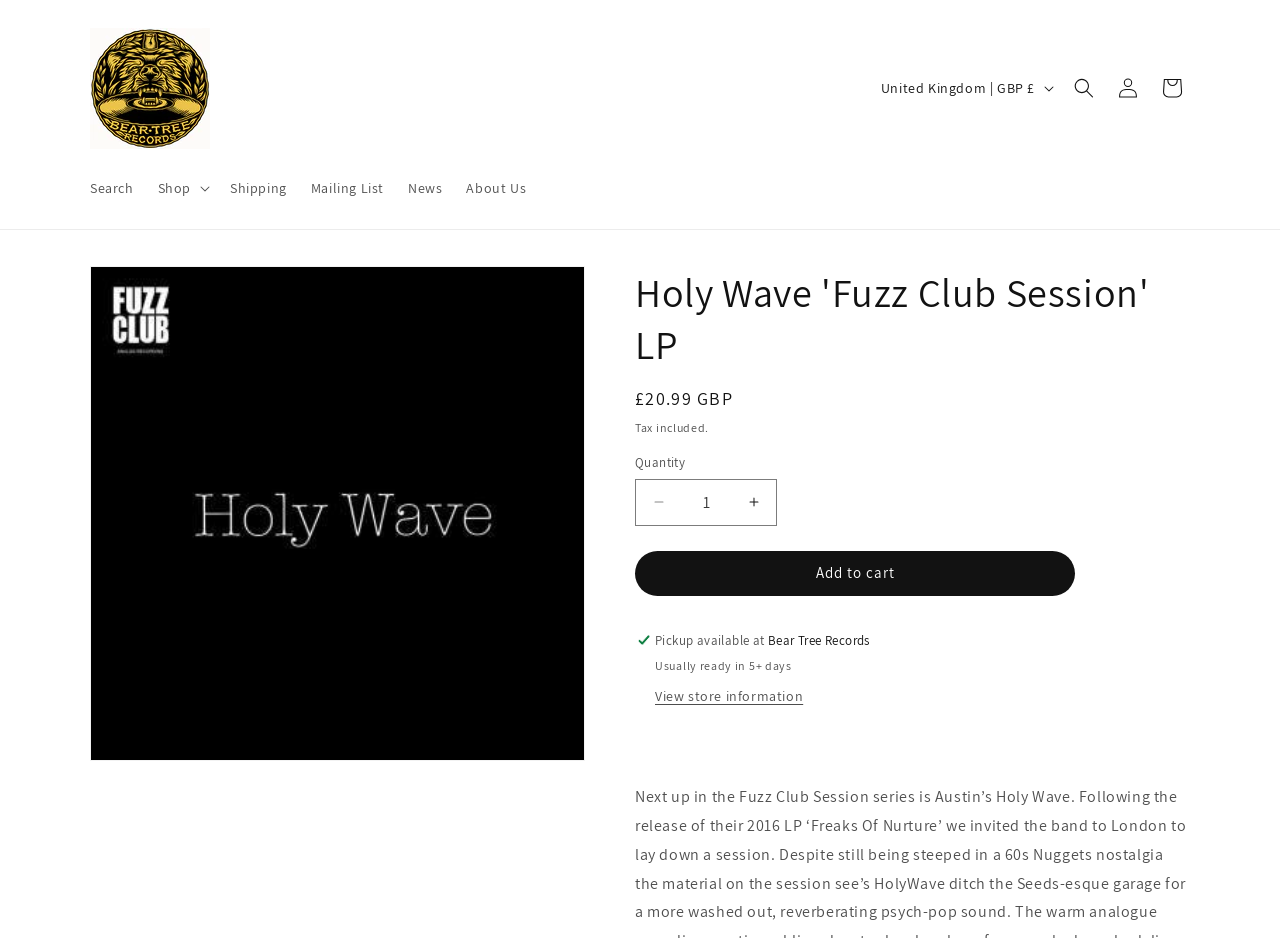Explain the contents of the webpage comprehensively.

The webpage is an online store page for a vinyl LP record, specifically "Holy Wave 'Fuzz Club Session' LP" on Bear Tree Records. At the top left, there is a link to "Bear Tree Records" accompanied by an image of the same name. Next to it, there are several links, including "Search", "Shipping", "Mailing List", "News", and "About Us".

On the right side of the top section, there is a country/region selector with the default option being "United Kingdom | GBP £". Below it, there are links to "Log in" and "Cart".

The main content of the page is a product information section, which includes a heading with the product title, "Holy Wave 'Fuzz Club Session' LP". Below the heading, there is a product description section with details such as the regular price, "£20.99 GBP", and a note that tax is included. 

The product information section also includes a quantity selector, with buttons to decrease and increase the quantity, and a spin button to input the desired quantity. There is an "Add to cart" button below the quantity selector.

Additionally, there is information about the product's availability, stating that it is "Pickup available at Bear Tree Records" and "Usually ready in 5+ days". There is also a button to "View store information". At the bottom of the page, there is a generic element labeled "Page 3".